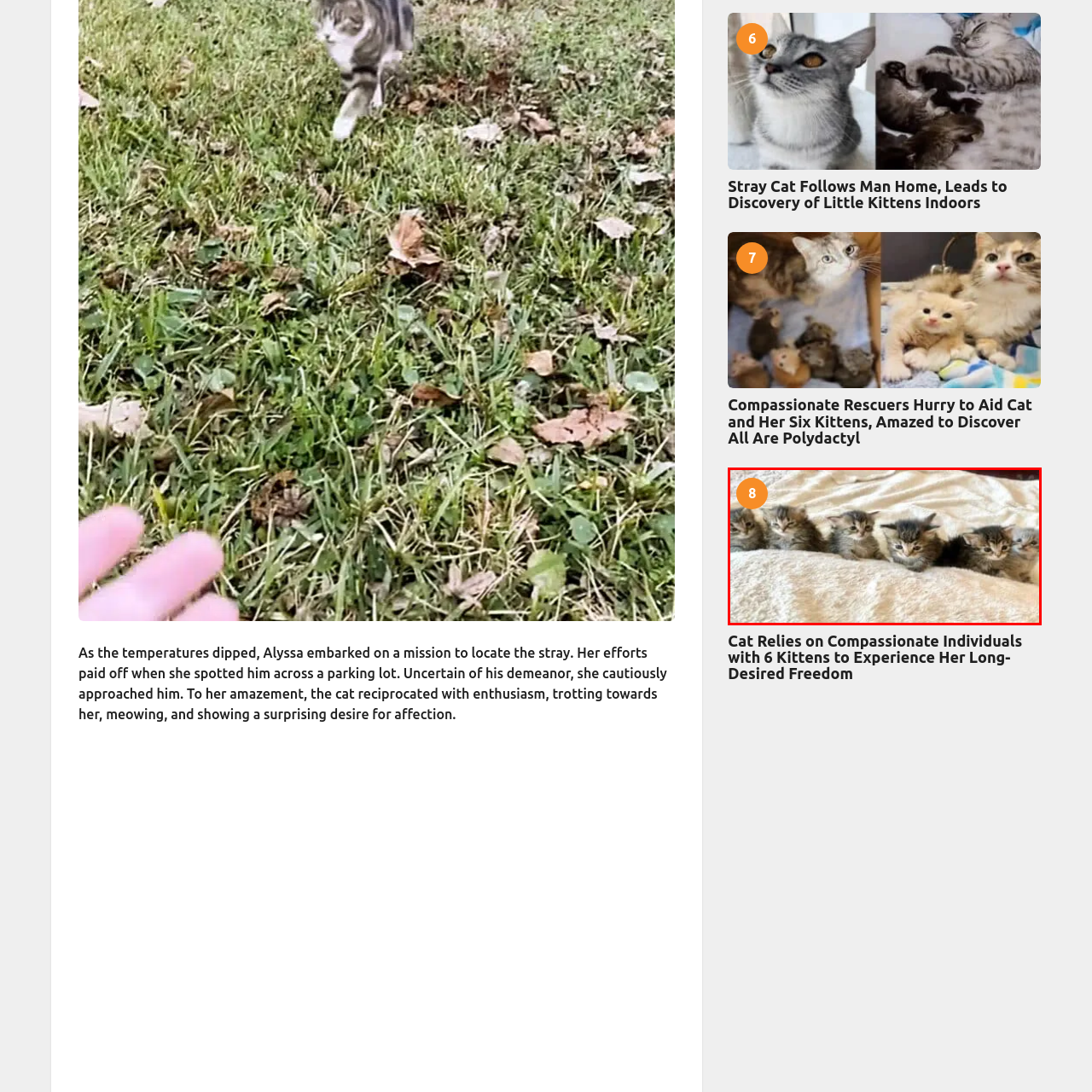Concentrate on the image bordered by the red line and give a one-word or short phrase answer to the following question:
What is the significance of the number '8' on the badge?

Part of a series